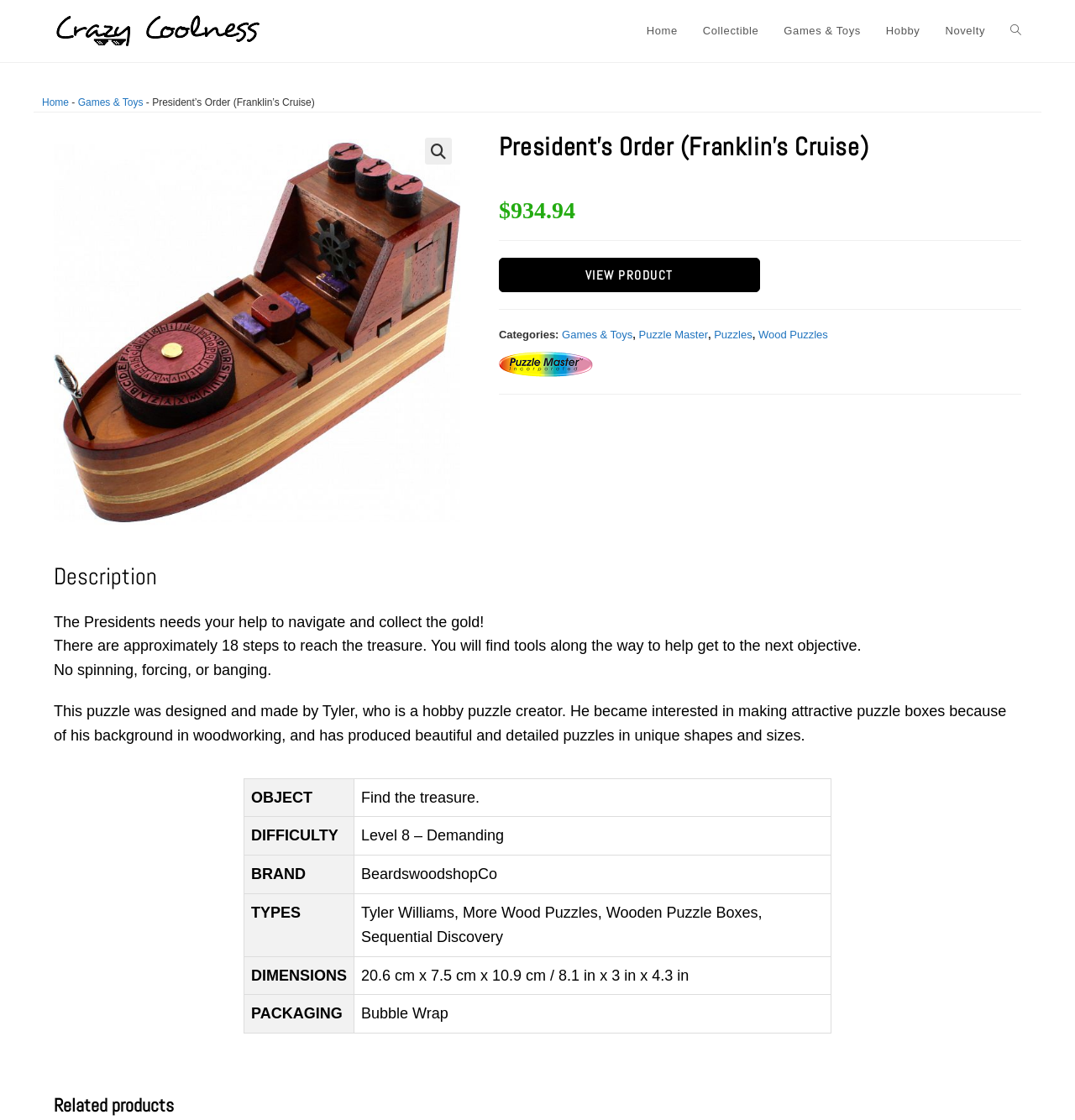Identify the bounding box coordinates of the element that should be clicked to fulfill this task: "Click the 'Puzzle Master' category link". The coordinates should be provided as four float numbers between 0 and 1, i.e., [left, top, right, bottom].

[0.594, 0.293, 0.659, 0.304]